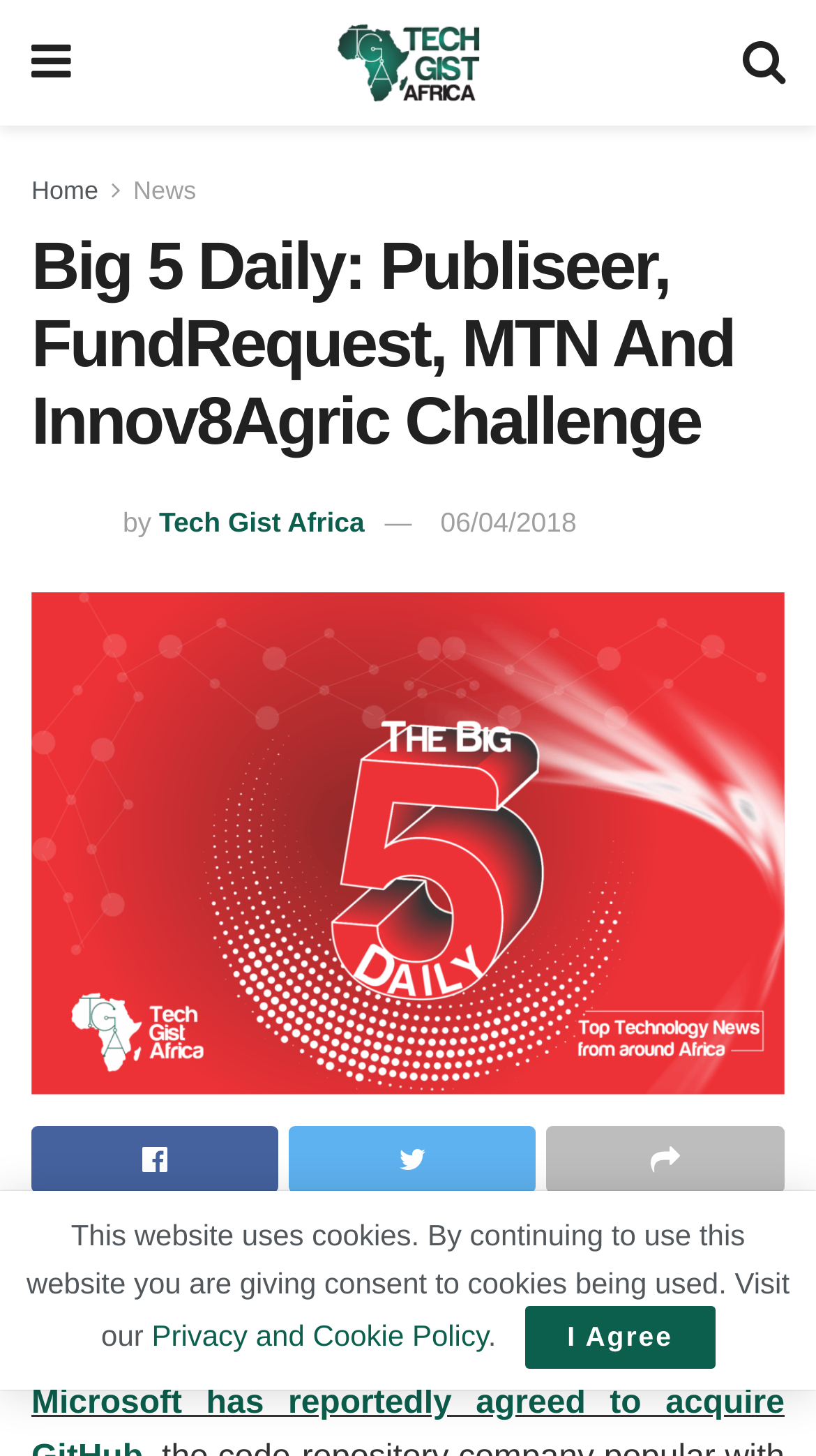What is the purpose of the button at the bottom?
Offer a detailed and exhaustive answer to the question.

I determined the answer by looking at the button element with the text 'I Agree' and the static text element with the text 'This website uses cookies. By continuing to use this website you are giving consent to cookies being used.', which suggests that the button is used to agree to the use of cookies.